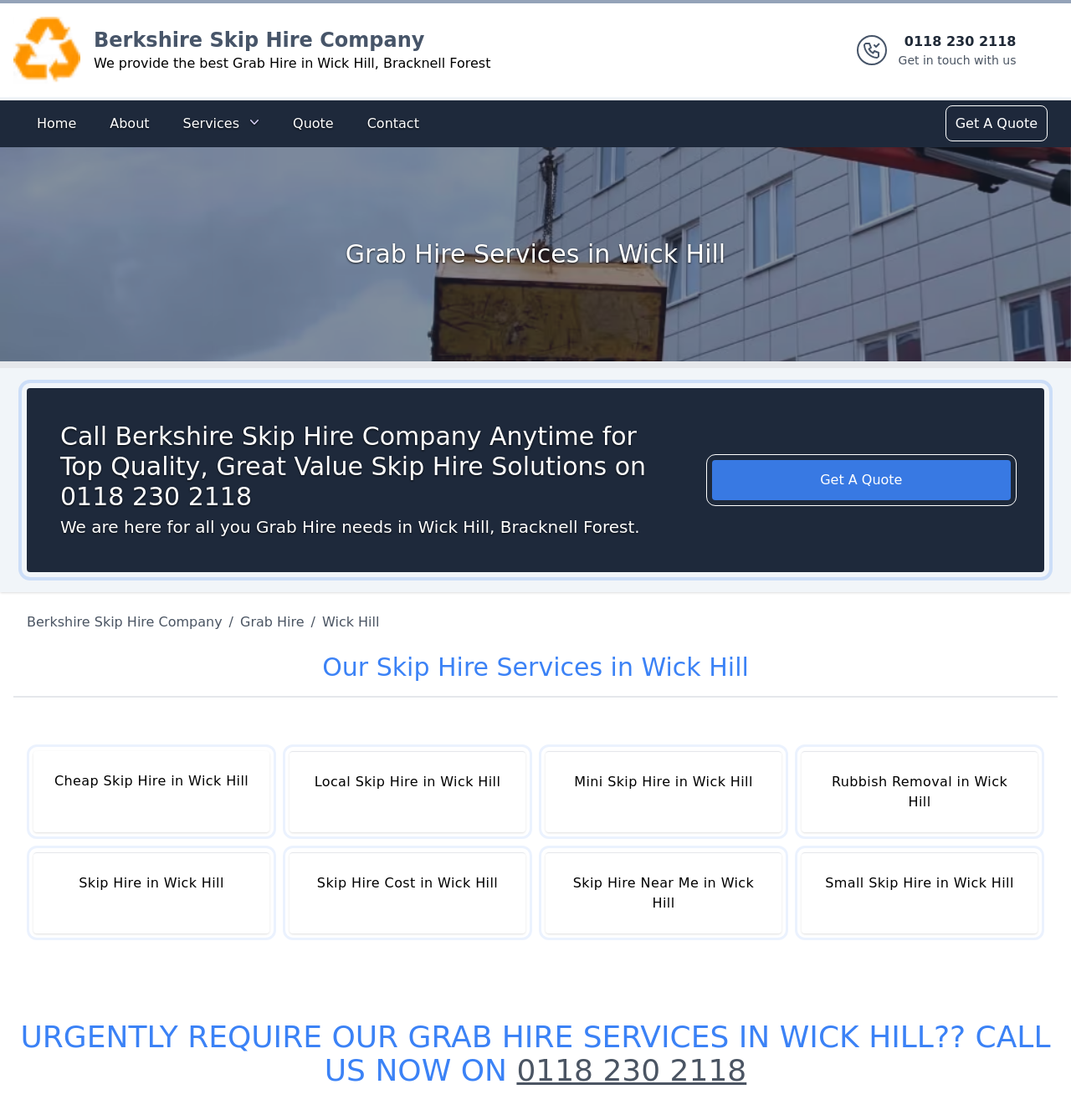Identify the bounding box for the given UI element using the description provided. Coordinates should be in the format (top-left x, top-left y, bottom-right x, bottom-right y) and must be between 0 and 1. Here is the description: Grab Hire

[0.218, 0.547, 0.29, 0.565]